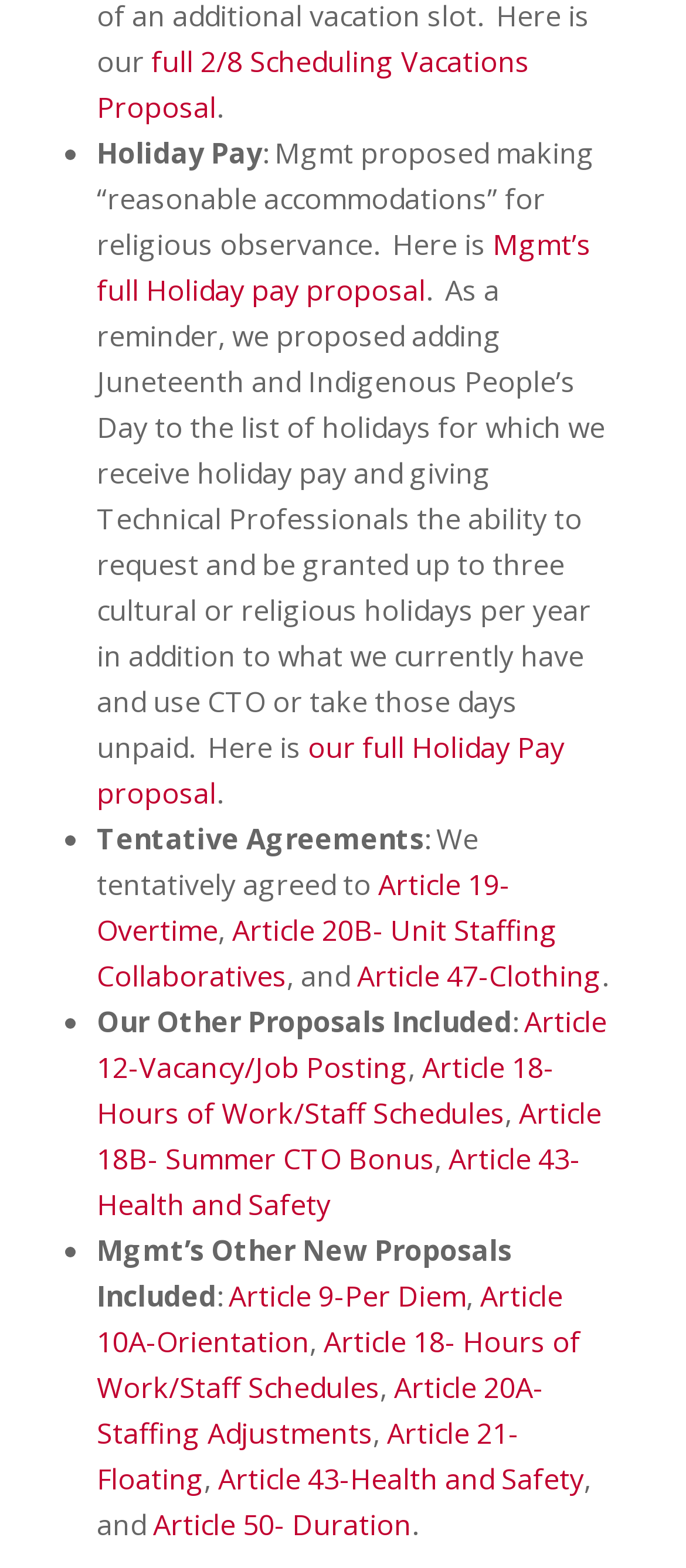Locate the bounding box coordinates of the element to click to perform the following action: 'Read Mgmt’s full Holiday pay proposal'. The coordinates should be given as four float values between 0 and 1, in the form of [left, top, right, bottom].

[0.141, 0.144, 0.862, 0.197]